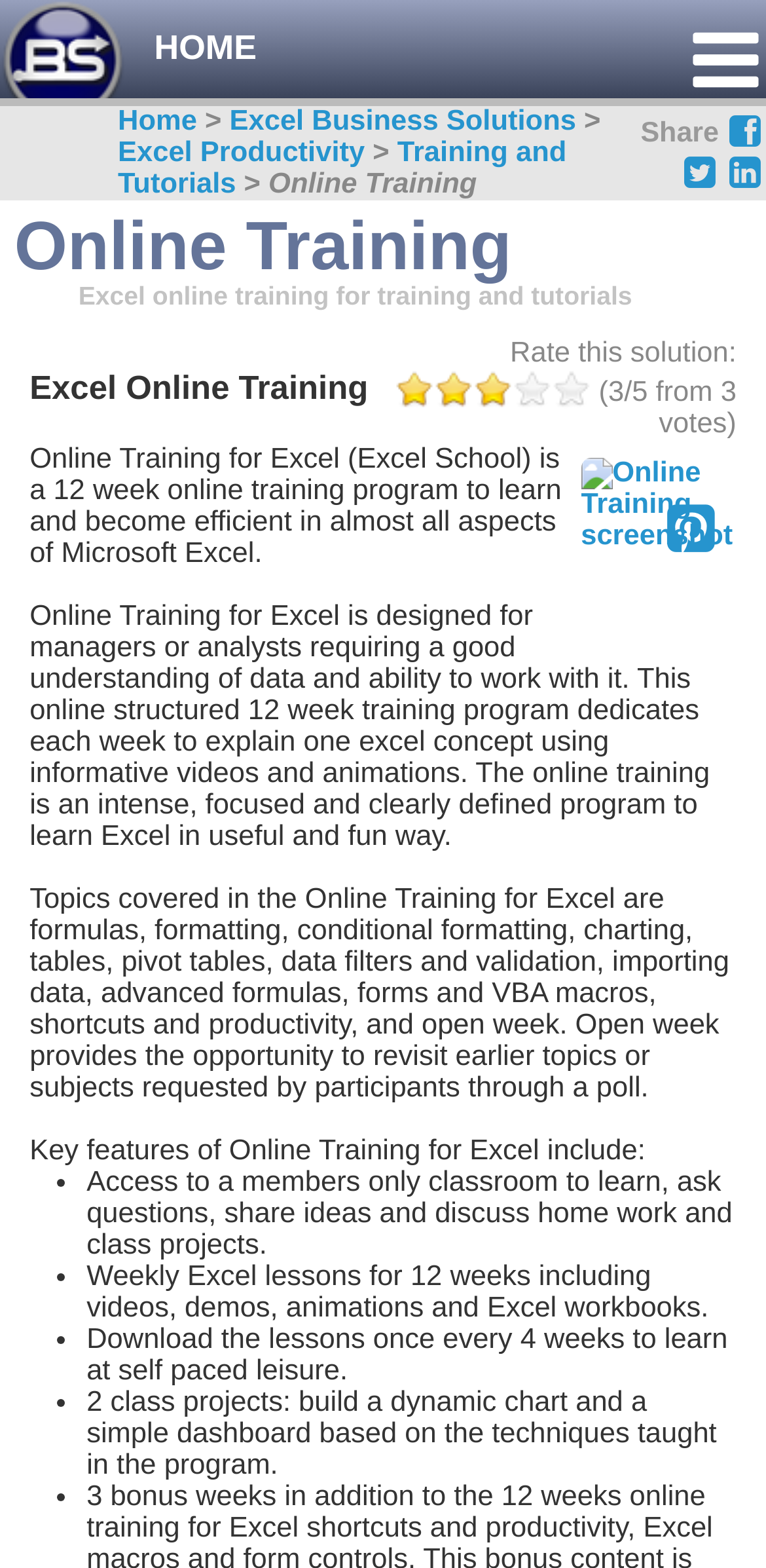Show the bounding box coordinates of the element that should be clicked to complete the task: "View the methodology statement of the 2621 Animal Welfare Poll".

None